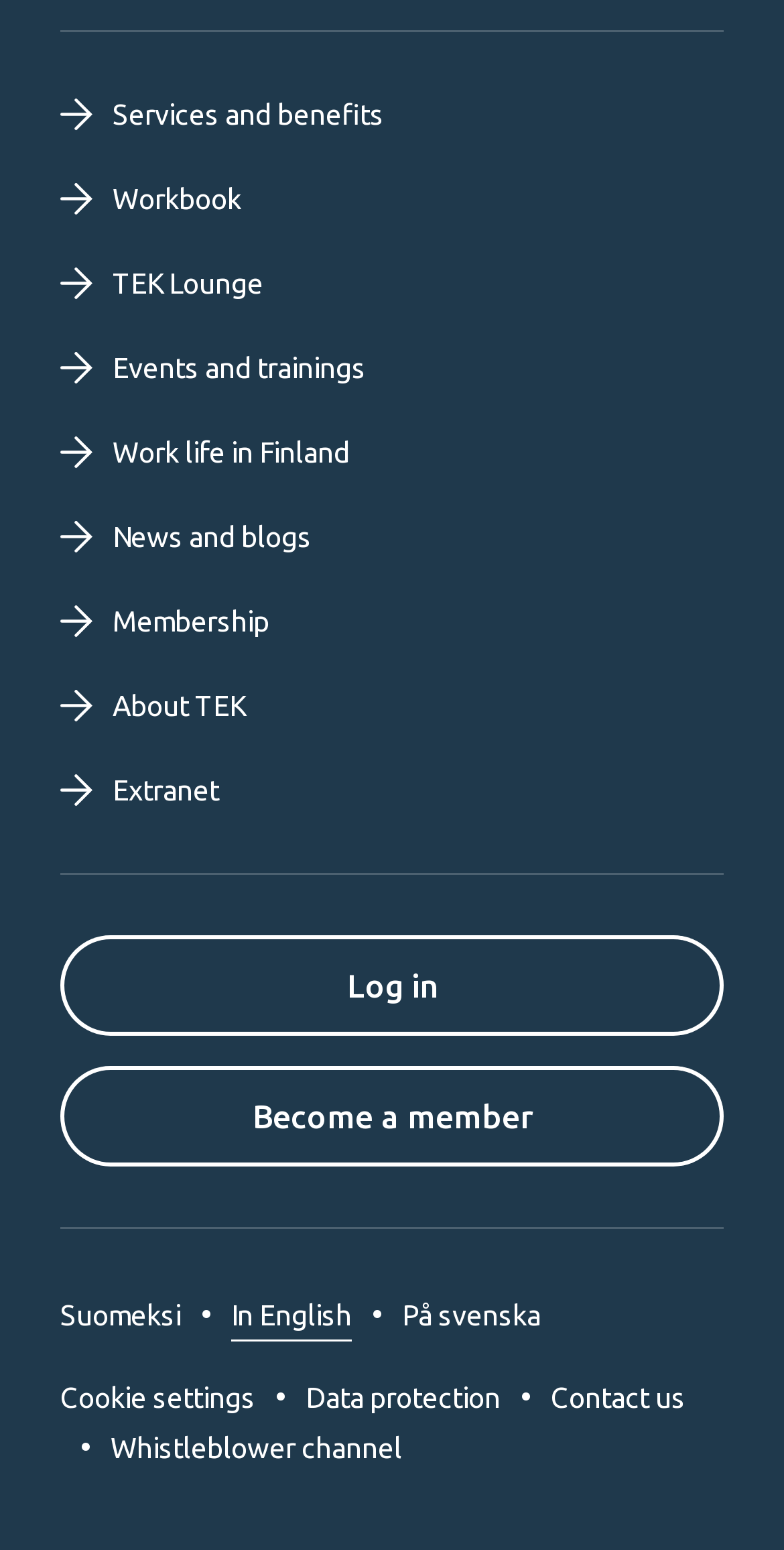Using the element description: "name="op" value="Log in"", determine the bounding box coordinates for the specified UI element. The coordinates should be four float numbers between 0 and 1, [left, top, right, bottom].

[0.077, 0.603, 0.923, 0.668]